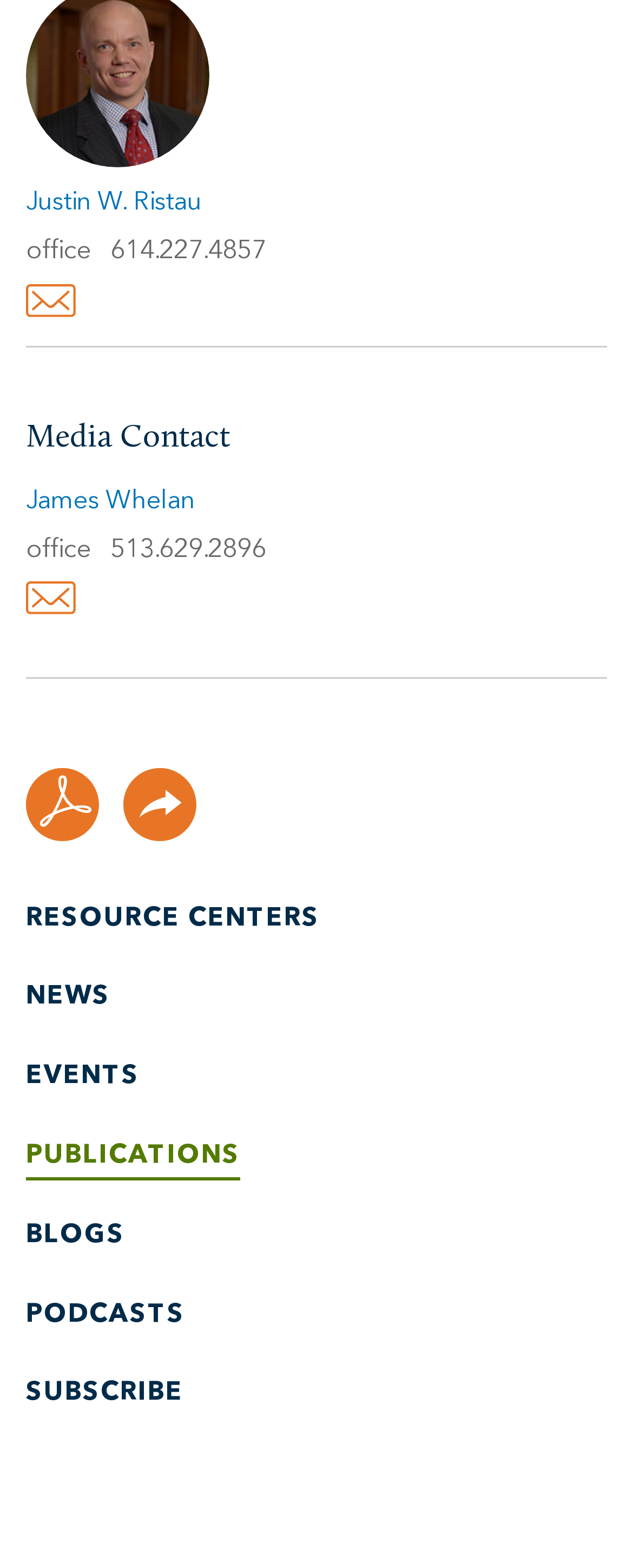Determine the bounding box coordinates of the element's region needed to click to follow the instruction: "Click the Share button". Provide these coordinates as four float numbers between 0 and 1, formatted as [left, top, right, bottom].

[0.195, 0.489, 0.31, 0.536]